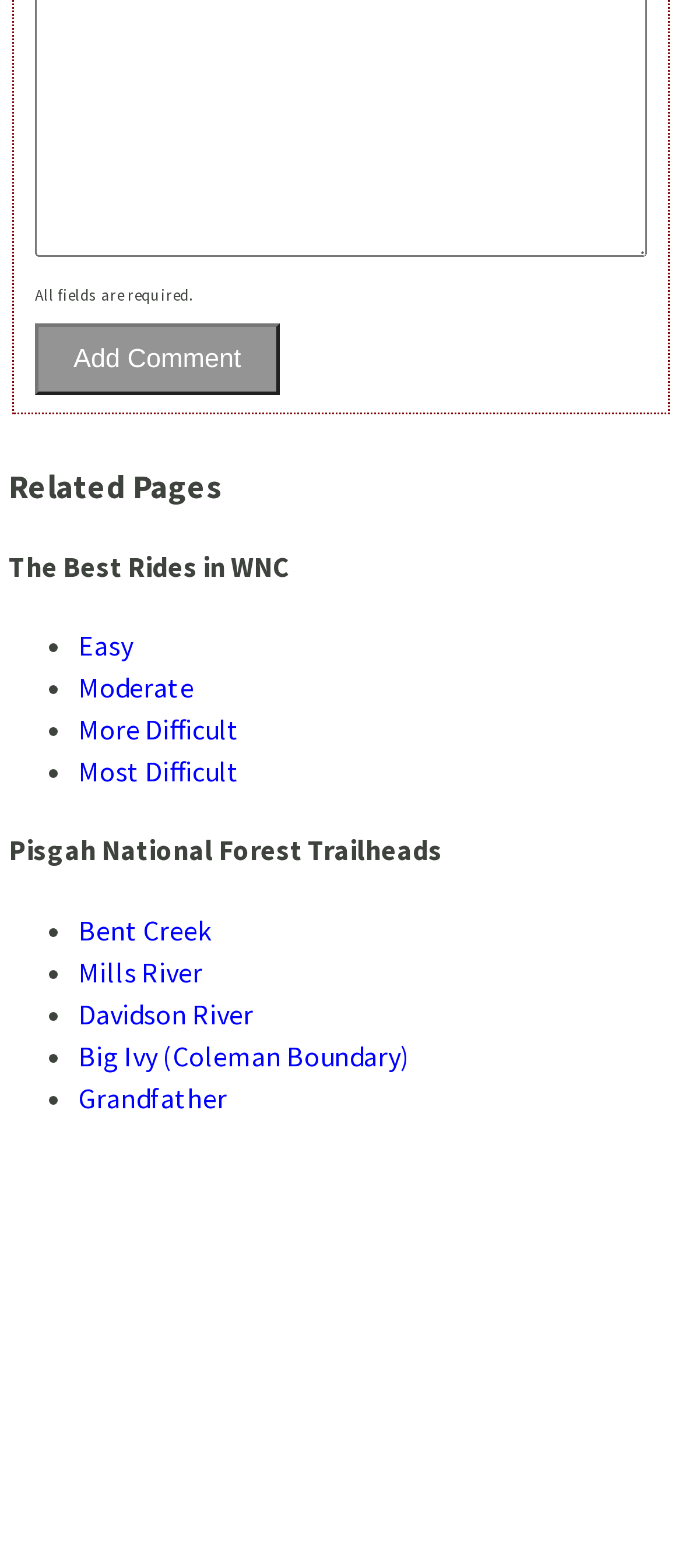What is the purpose of the button at the top?
Please respond to the question with a detailed and well-explained answer.

The button at the top with the text 'Add Comment' suggests that the user can input their thoughts or opinions about the content on the webpage, and the button will submit their comment.